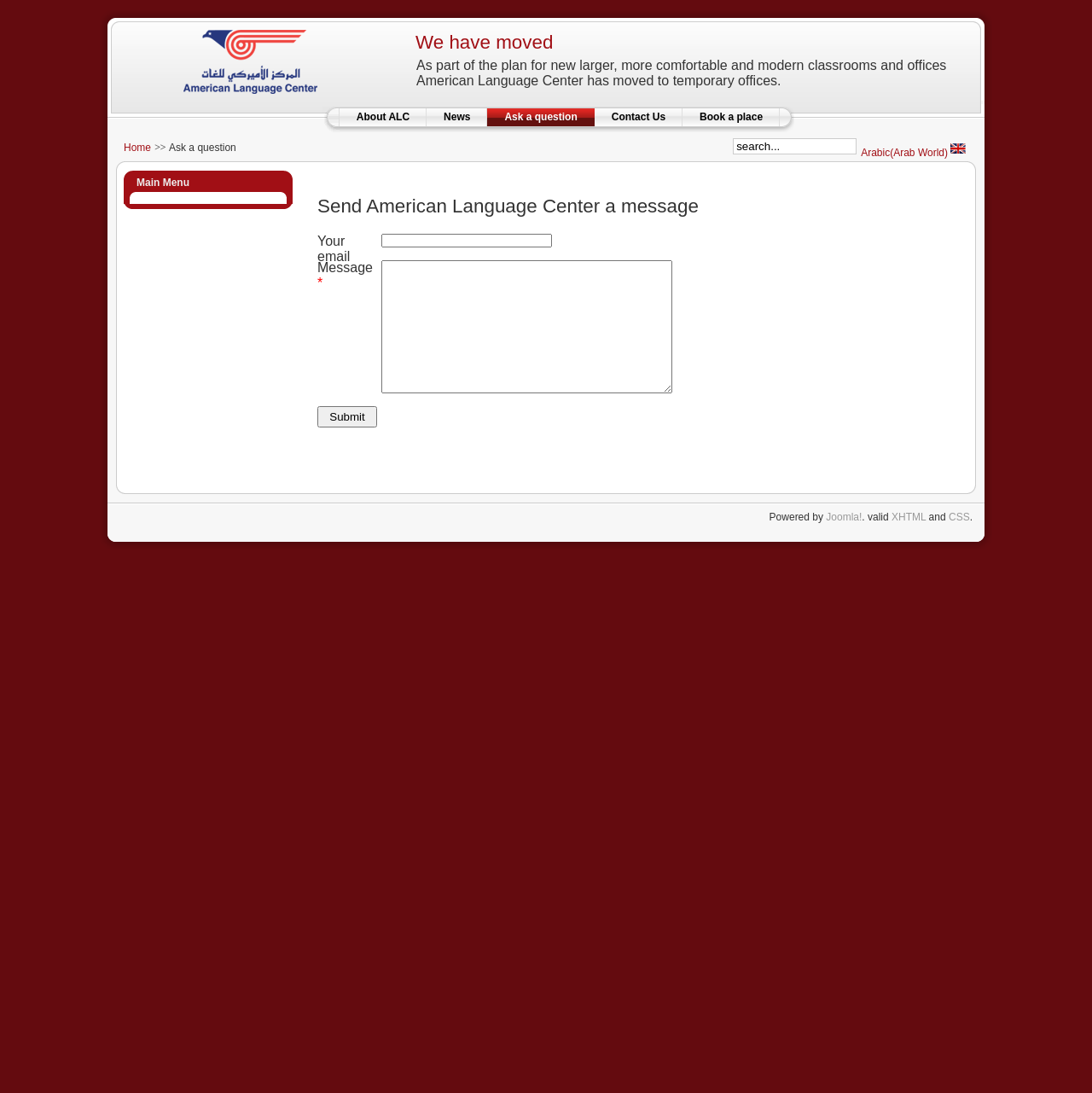How can I contact American Language Center?
Provide a one-word or short-phrase answer based on the image.

Phone number: 01741262